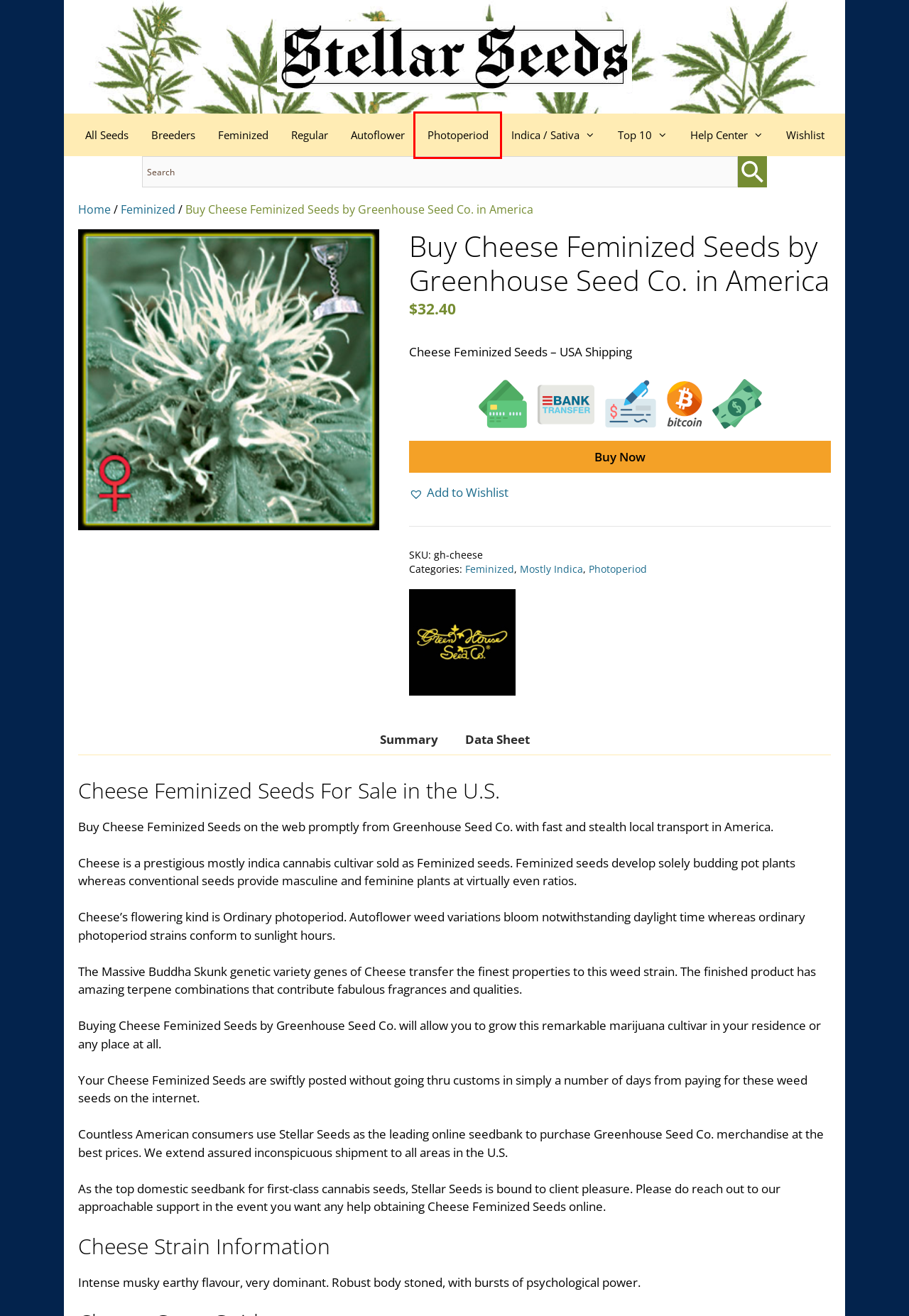Using the screenshot of a webpage with a red bounding box, pick the webpage description that most accurately represents the new webpage after the element inside the red box is clicked. Here are the candidates:
A. Regular Cannabis Seeds For Sale USA - Stellar Seeds
B. Photoperiod Cannabis Seeds For Sale USA - Stellar Seeds
C. Wishlist - Stellar Seeds
D. Organic Cannabis Seeds - Stellar Seeds
E. Autoflowering Cannabis Seeds For Sale USA - Stellar Seeds
F. Top 10 Lists of Weed Strains - Stellar Seeds
G. Shop All Cannabis Seeds - Stellar Seeds
H. Feminized Cannabis Seeds For Sale USA - Stellar Seeds

B